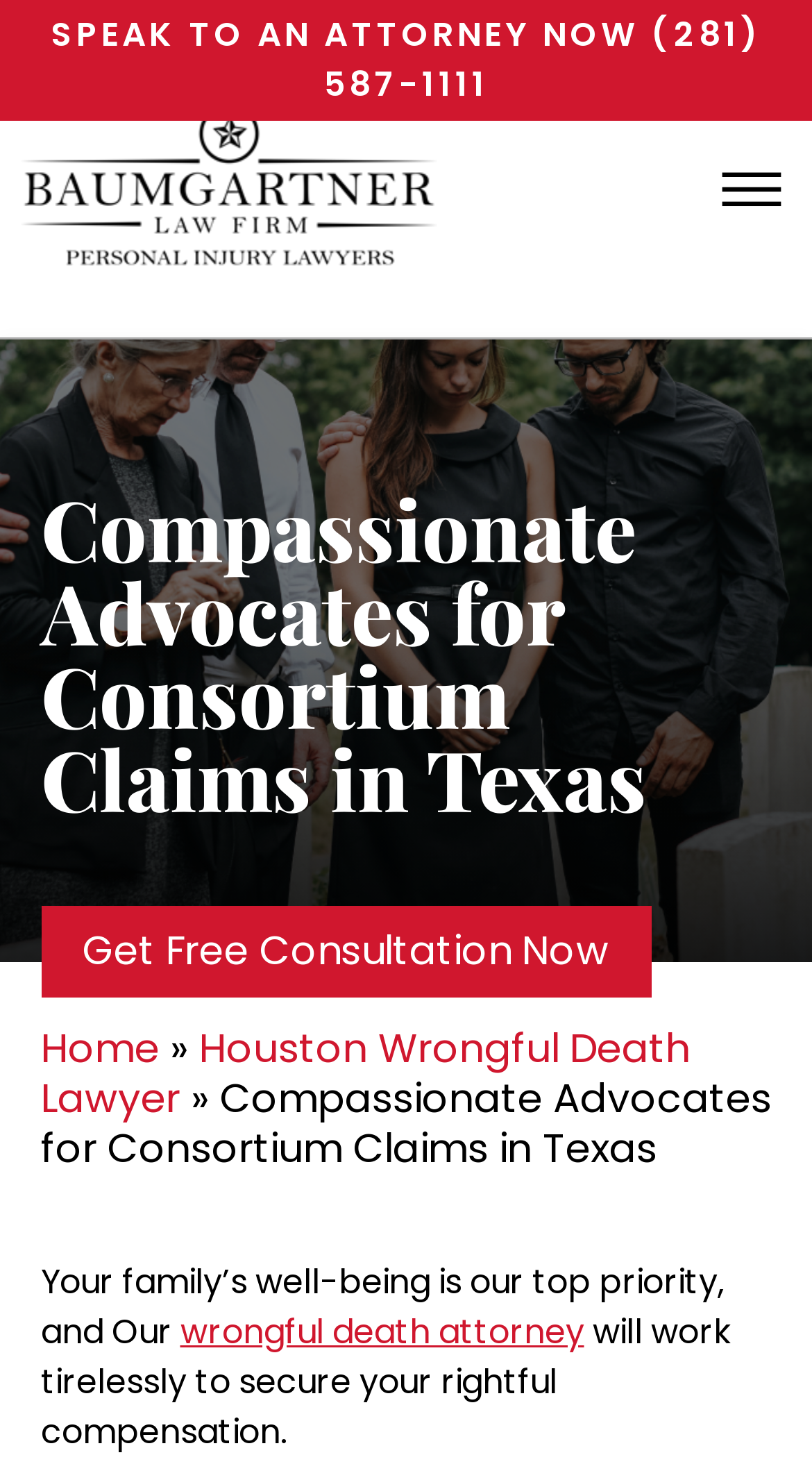Could you provide the bounding box coordinates for the portion of the screen to click to complete this instruction: "Read more about the article"?

None